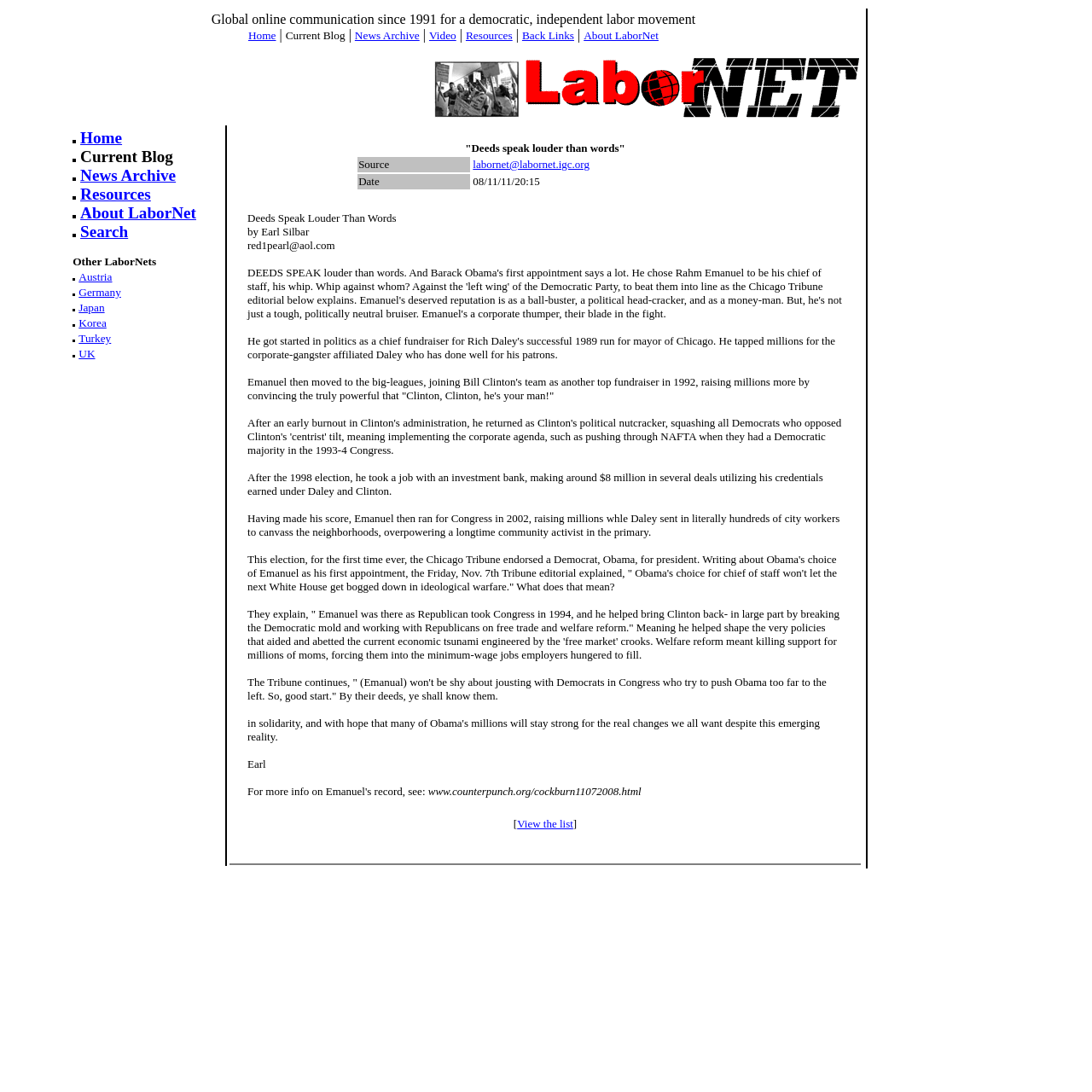Locate the coordinates of the bounding box for the clickable region that fulfills this instruction: "Click the Home link".

[0.227, 0.025, 0.253, 0.038]